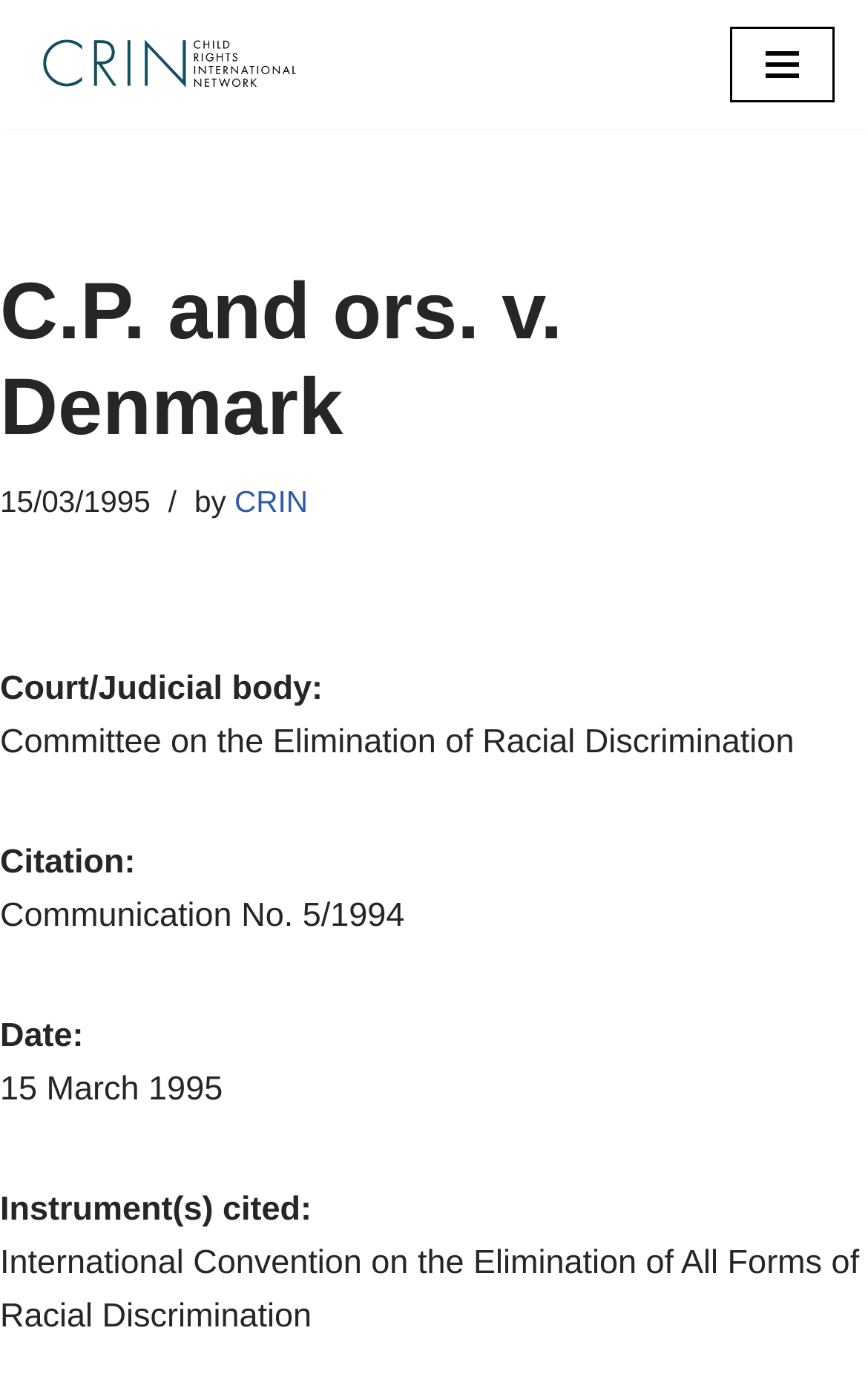Who is the author of the communication?
Examine the image and give a concise answer in one word or a short phrase.

CRIN